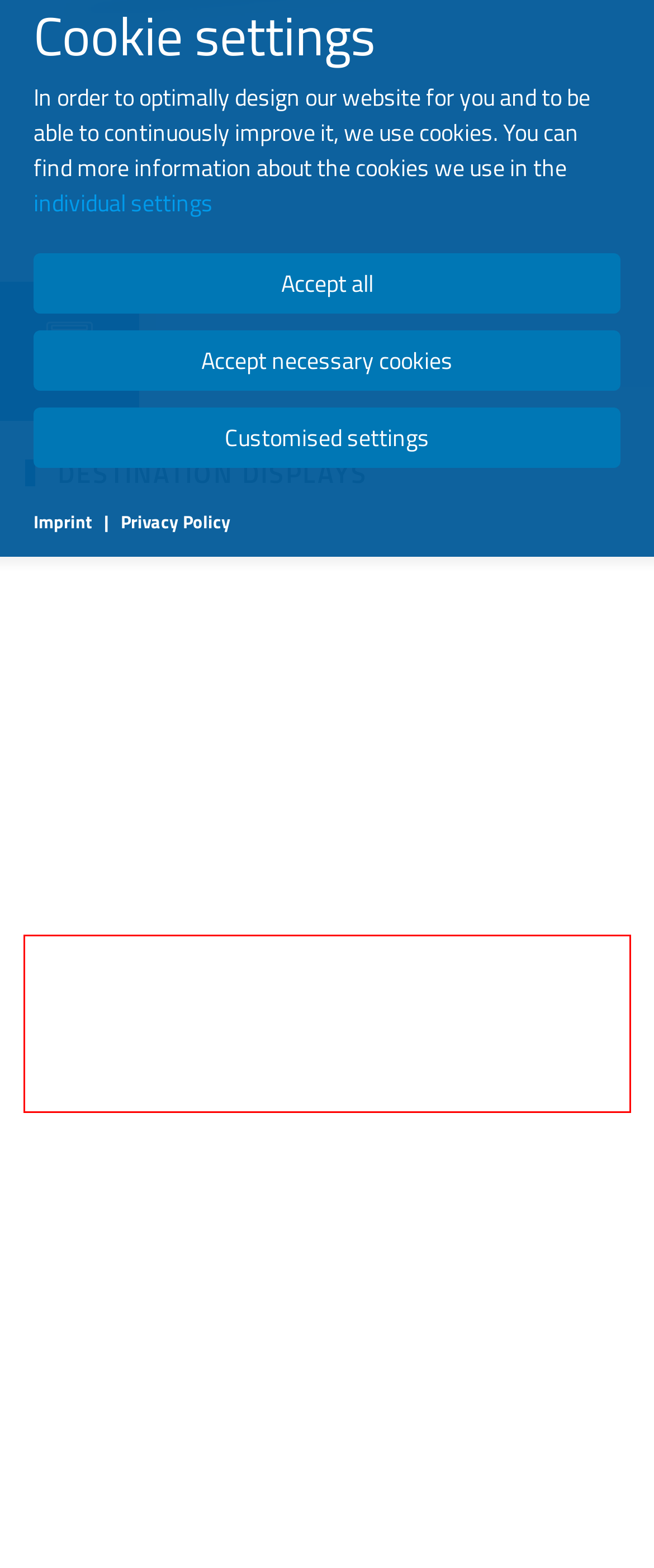Please examine the webpage screenshot and extract the text within the red bounding box using OCR.

Available in white or amber options, Smart Series III displays are optimized for readabIlity at long distances, with the use of high intensity LED technology.